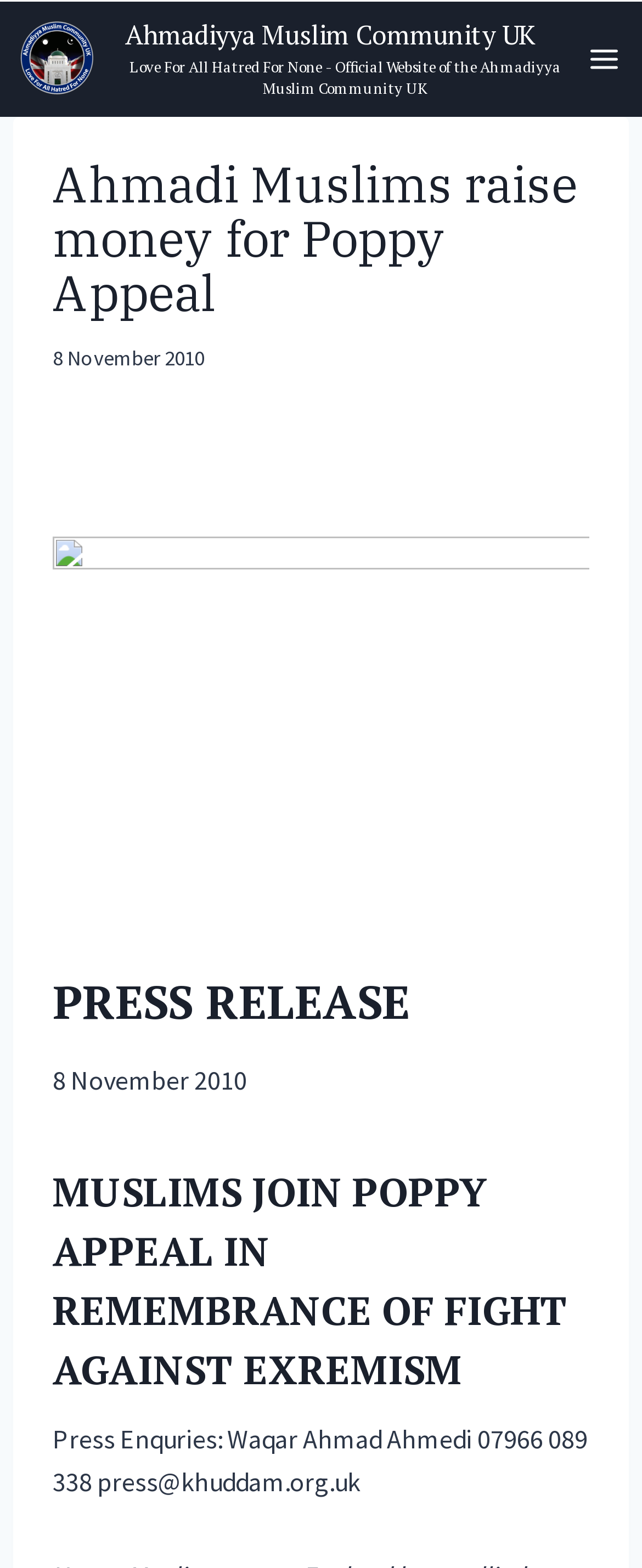Locate the bounding box of the UI element described by: "Toggle Menu" in the given webpage screenshot.

[0.893, 0.021, 0.987, 0.054]